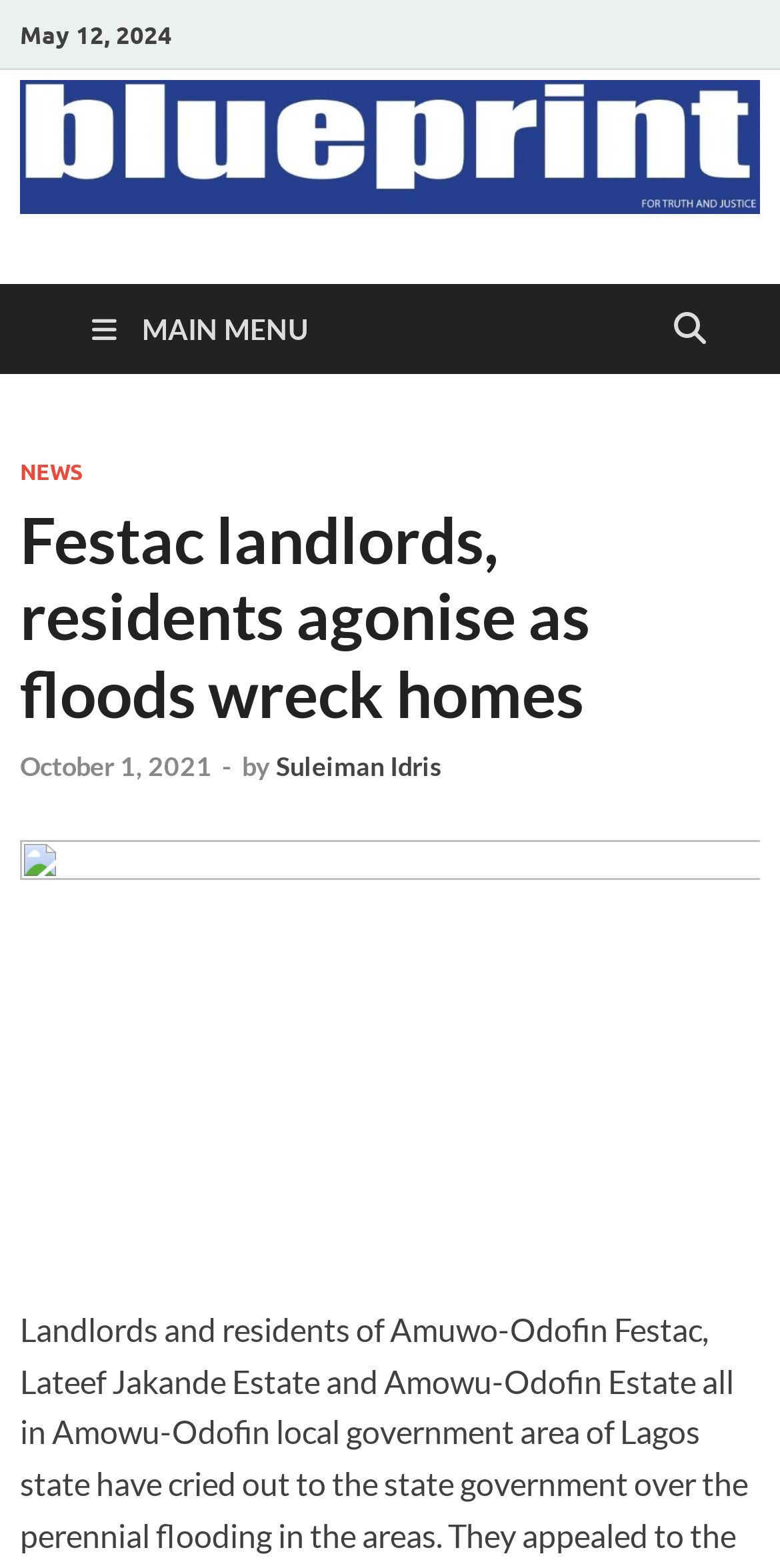Generate a comprehensive description of the contents of the webpage.

The webpage appears to be a news article from Blueprint Newspapers Limited, with the title "Festac landlords, residents agonise as floods wreck homes" and a publication date of October 1, 2021. 

At the top left of the page, there is a date "May 12, 2024" and a link to the Blueprint Newspapers Limited website, accompanied by the website's logo. 

Below the date, there is a brief description of the website, stating that it provides the latest Nigerian news on various topics. 

To the right of the description, there is a main menu link with an icon, which expands to reveal a menu with a "NEWS" link. 

The main content of the page is the news article, which has a heading that matches the title of the webpage. The article is written by Suleiman Idris, as indicated by a byline below the heading. 

There is a link to the Blueprint Newspapers Limited website at the bottom of the page, which appears to be a footer element.